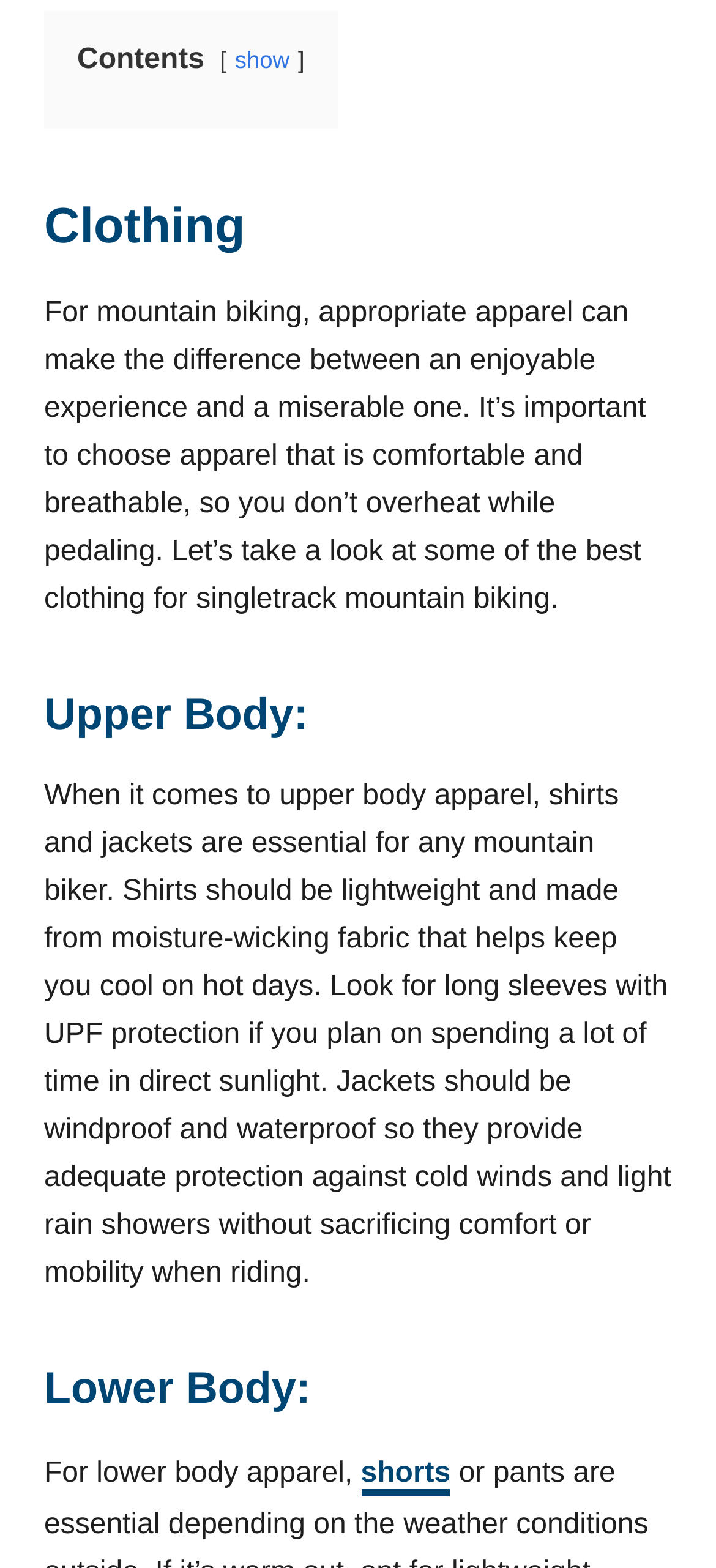What type of protection should long sleeves have?
Please answer the question with a single word or phrase, referencing the image.

UPF protection